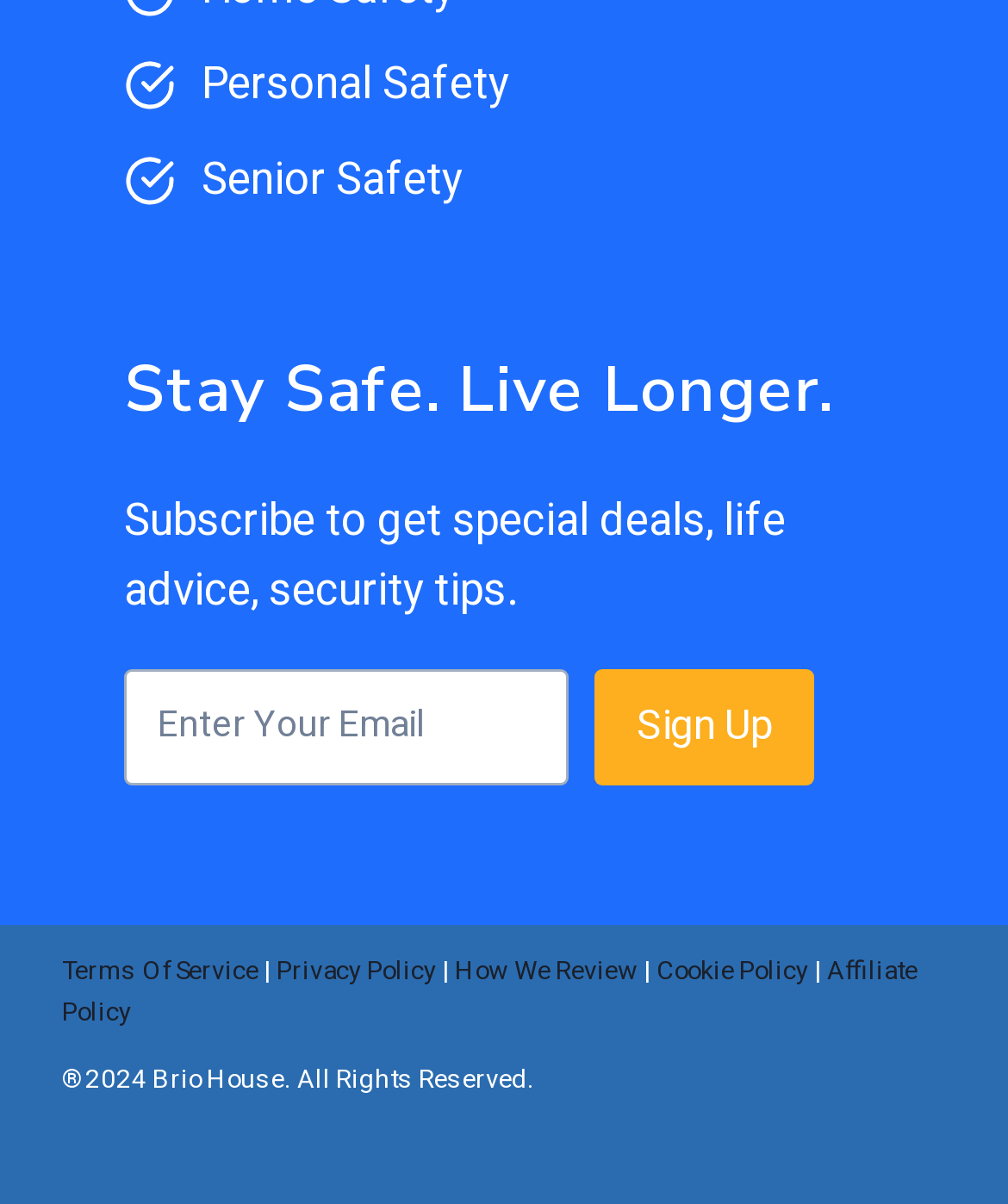Please locate the clickable area by providing the bounding box coordinates to follow this instruction: "Sign up for newsletter".

[0.591, 0.556, 0.809, 0.652]